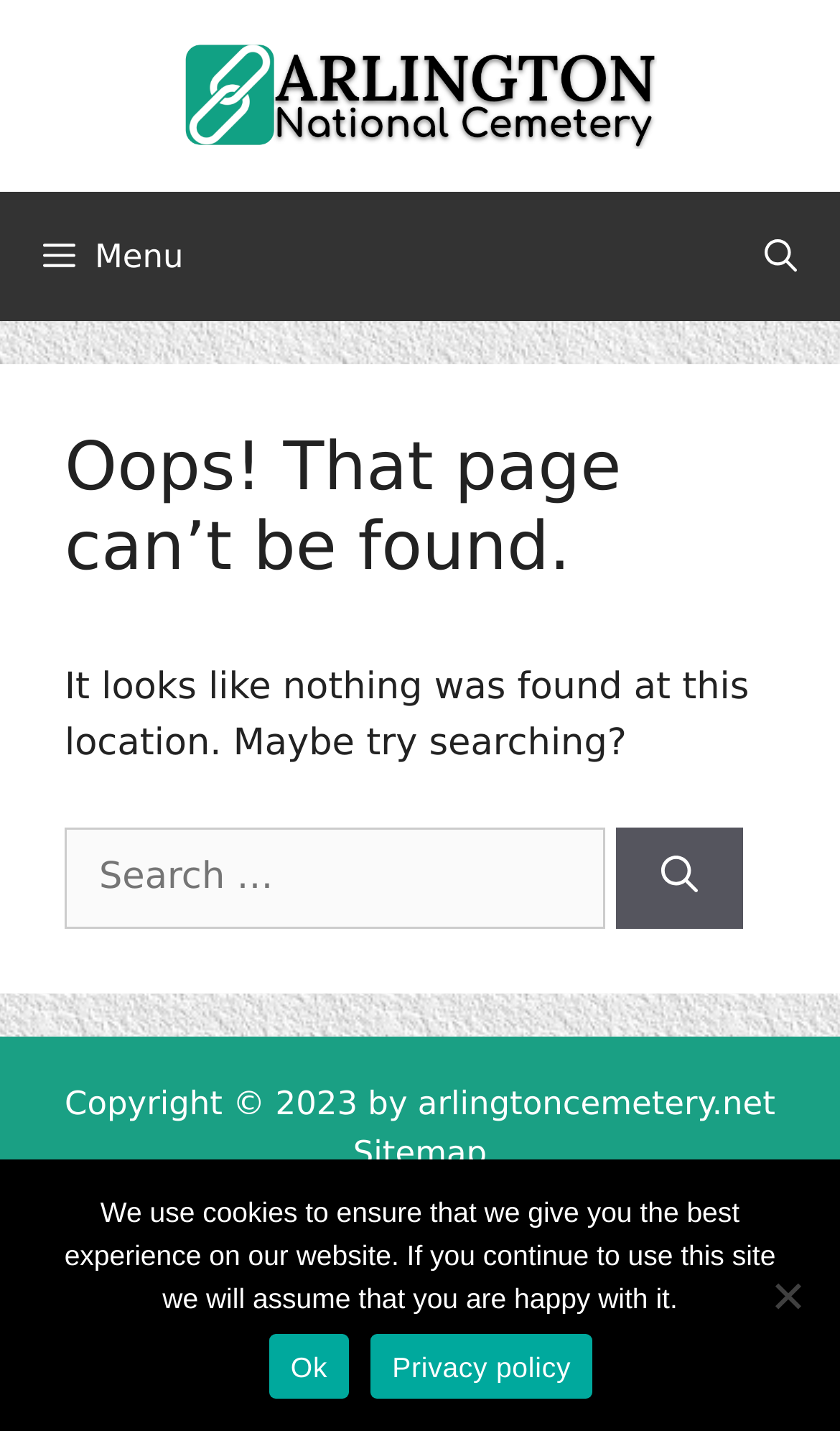Pinpoint the bounding box coordinates of the clickable area needed to execute the instruction: "Click the Search button". The coordinates should be specified as four float numbers between 0 and 1, i.e., [left, top, right, bottom].

[0.734, 0.578, 0.886, 0.65]